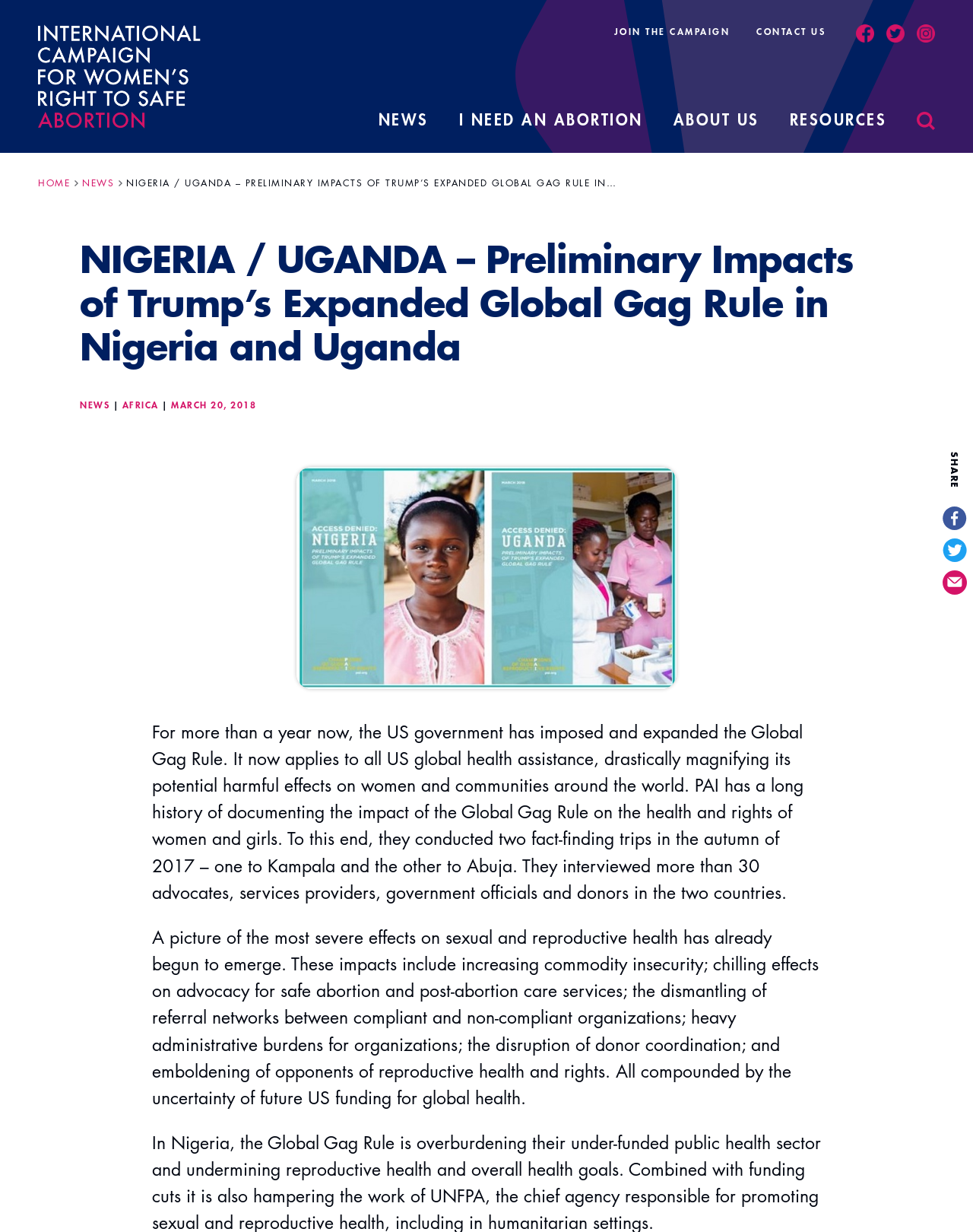Using the provided element description: "About Us", determine the bounding box coordinates of the corresponding UI element in the screenshot.

[0.692, 0.091, 0.78, 0.124]